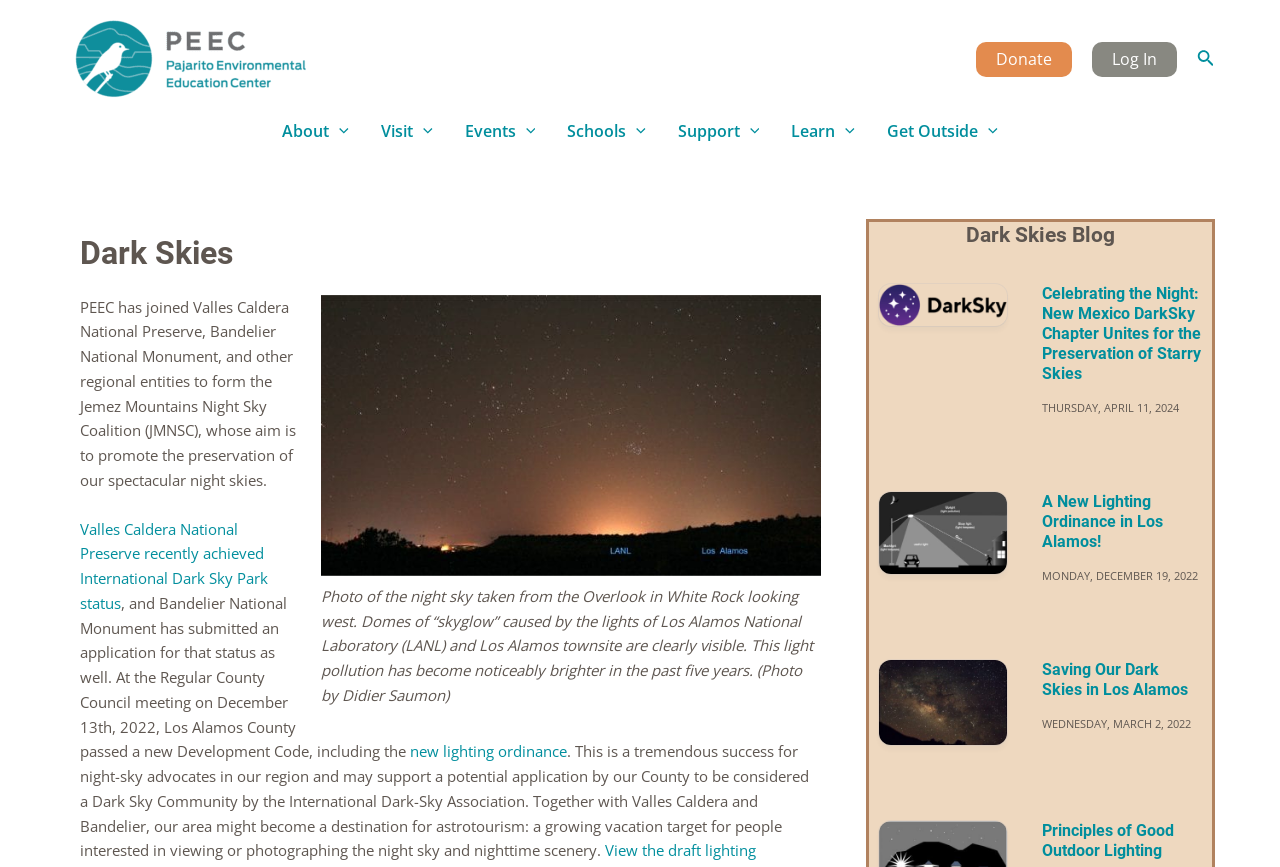Can you specify the bounding box coordinates for the region that should be clicked to fulfill this instruction: "Click on the 'HOME' link".

None